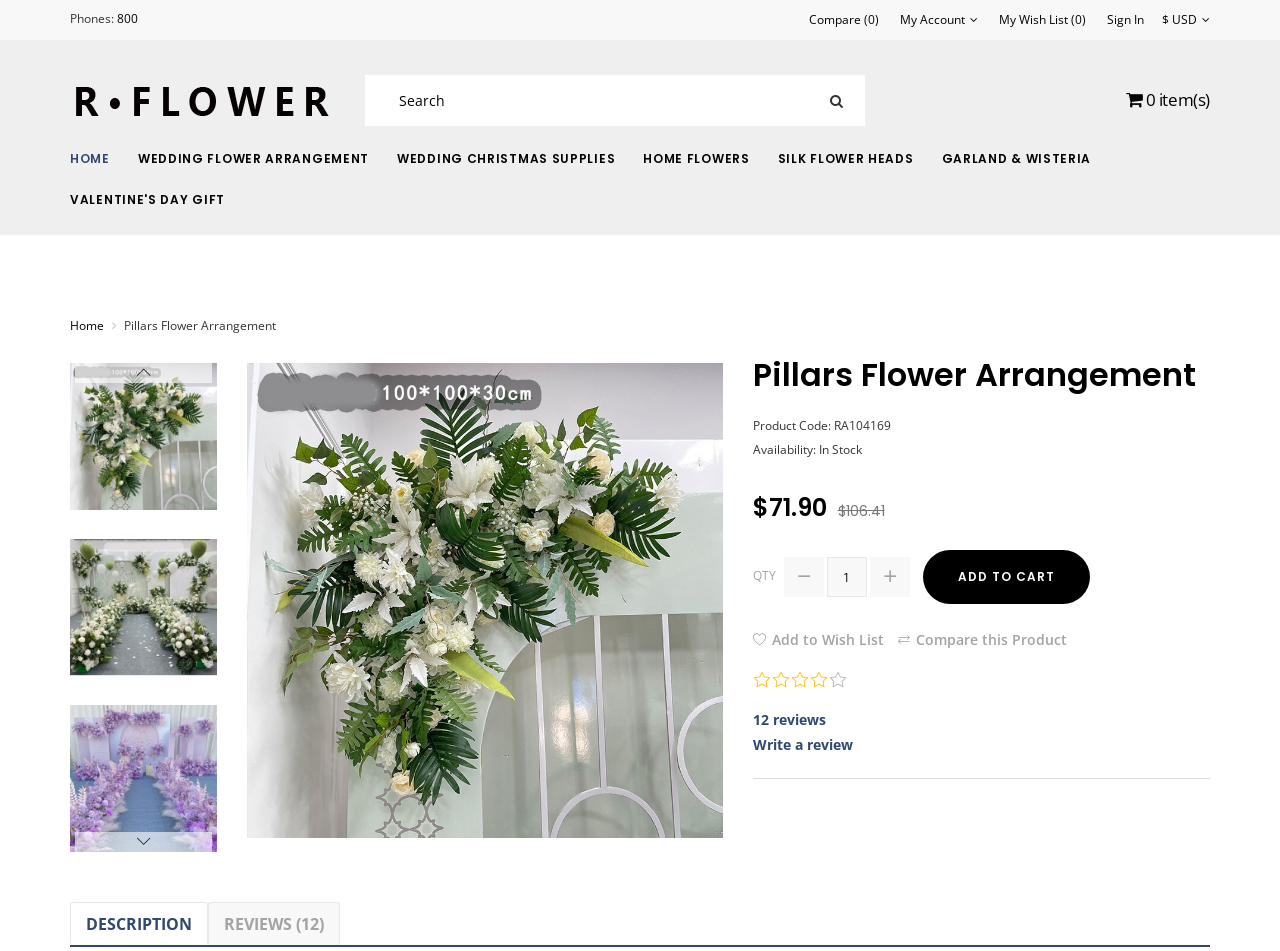Find and specify the bounding box coordinates that correspond to the clickable region for the instruction: "View wedding flower arrangements".

[0.108, 0.16, 0.288, 0.175]